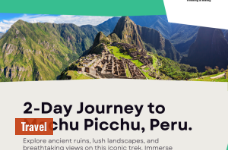What is the duration of the journey?
Refer to the image and provide a one-word or short phrase answer.

2-Day